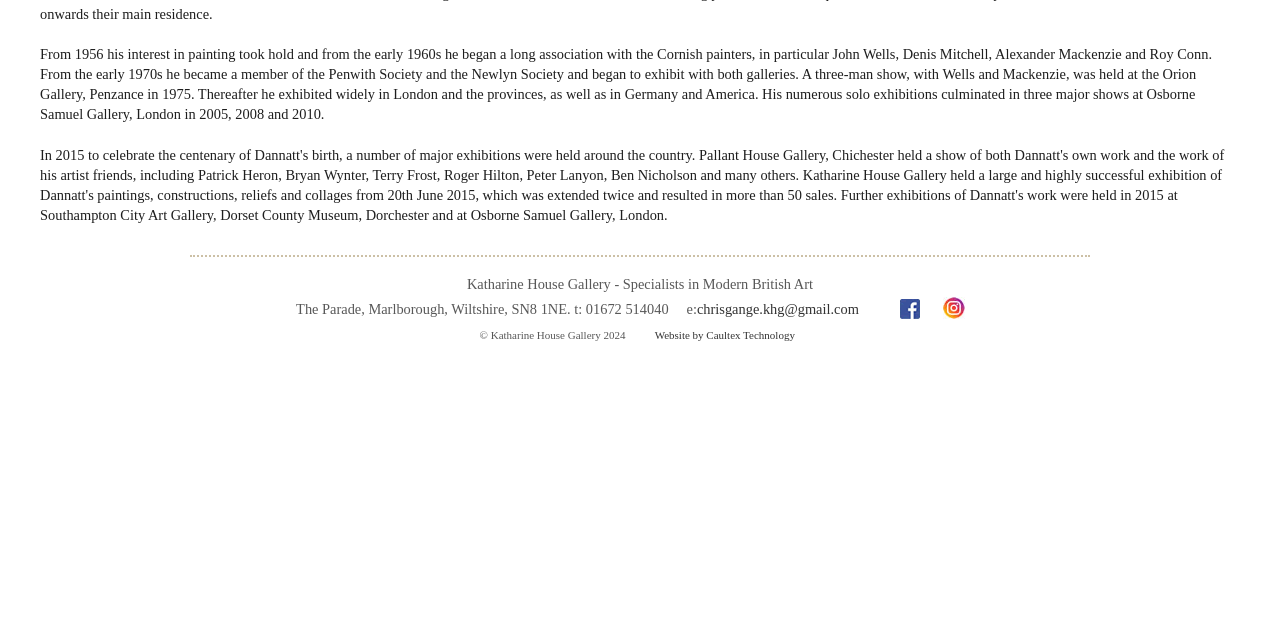Find the UI element described as: "chrisgange.khg@gmail.com" and predict its bounding box coordinates. Ensure the coordinates are four float numbers between 0 and 1, [left, top, right, bottom].

[0.544, 0.471, 0.671, 0.496]